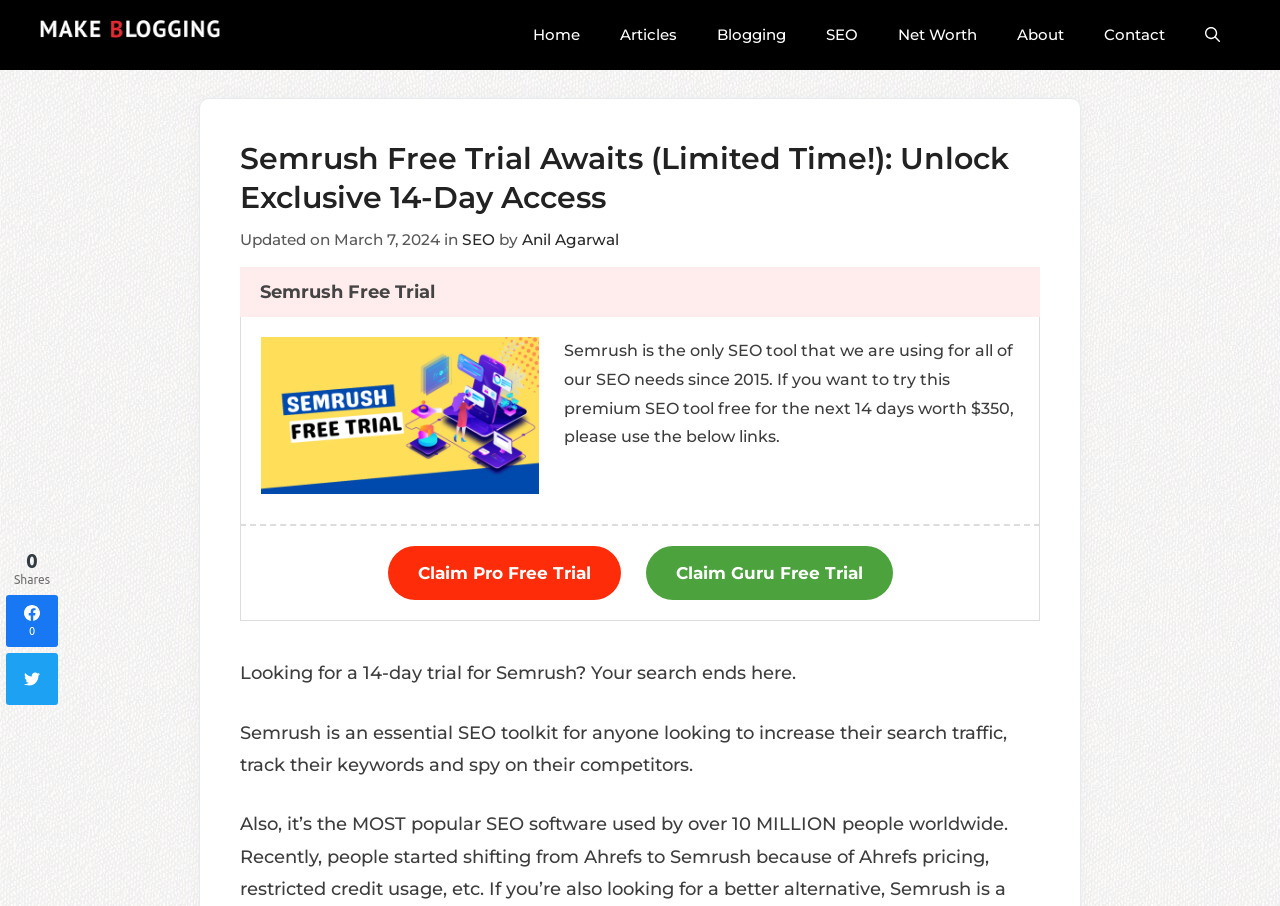Extract the top-level heading from the webpage and provide its text.

Semrush Free Trial Awaits (Limited Time!): Unlock Exclusive 14-Day Access